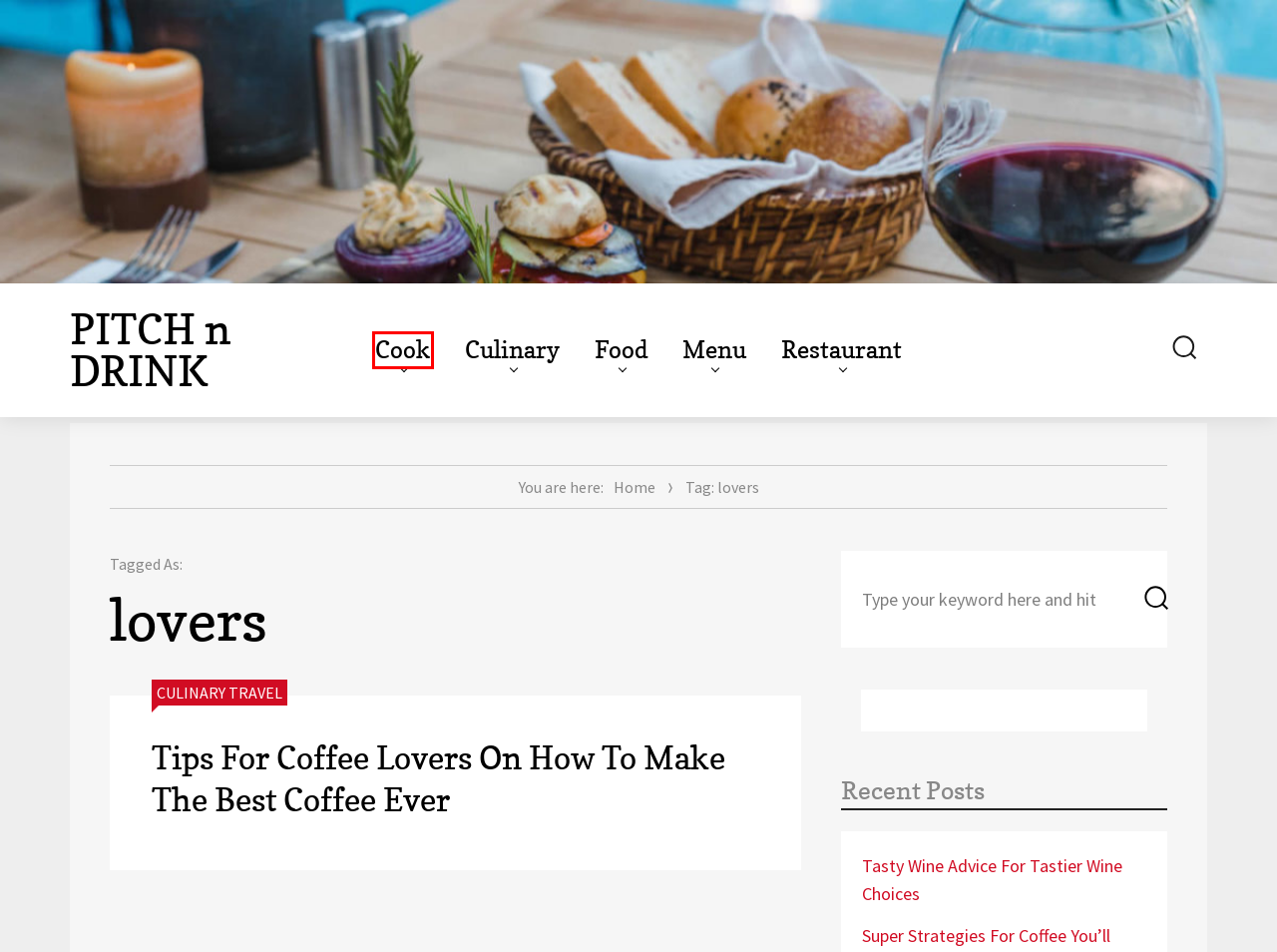After examining the screenshot of a webpage with a red bounding box, choose the most accurate webpage description that corresponds to the new page after clicking the element inside the red box. Here are the candidates:
A. Restaurant - PITCH n DRINK
B. Tasty Wine Advice For Tastier Wine Choices - PITCH n DRINK
C. Looking For Wine Information? Then This Is For You - PITCH n DRINK
D. Menu - PITCH n DRINK
E. Tips For Coffee Lovers On How To Make The Best Coffee Ever - PITCH n DRINK
F. Food - PITCH n DRINK
G. Culinary - PITCH n DRINK
H. Cook - PITCH n DRINK

H